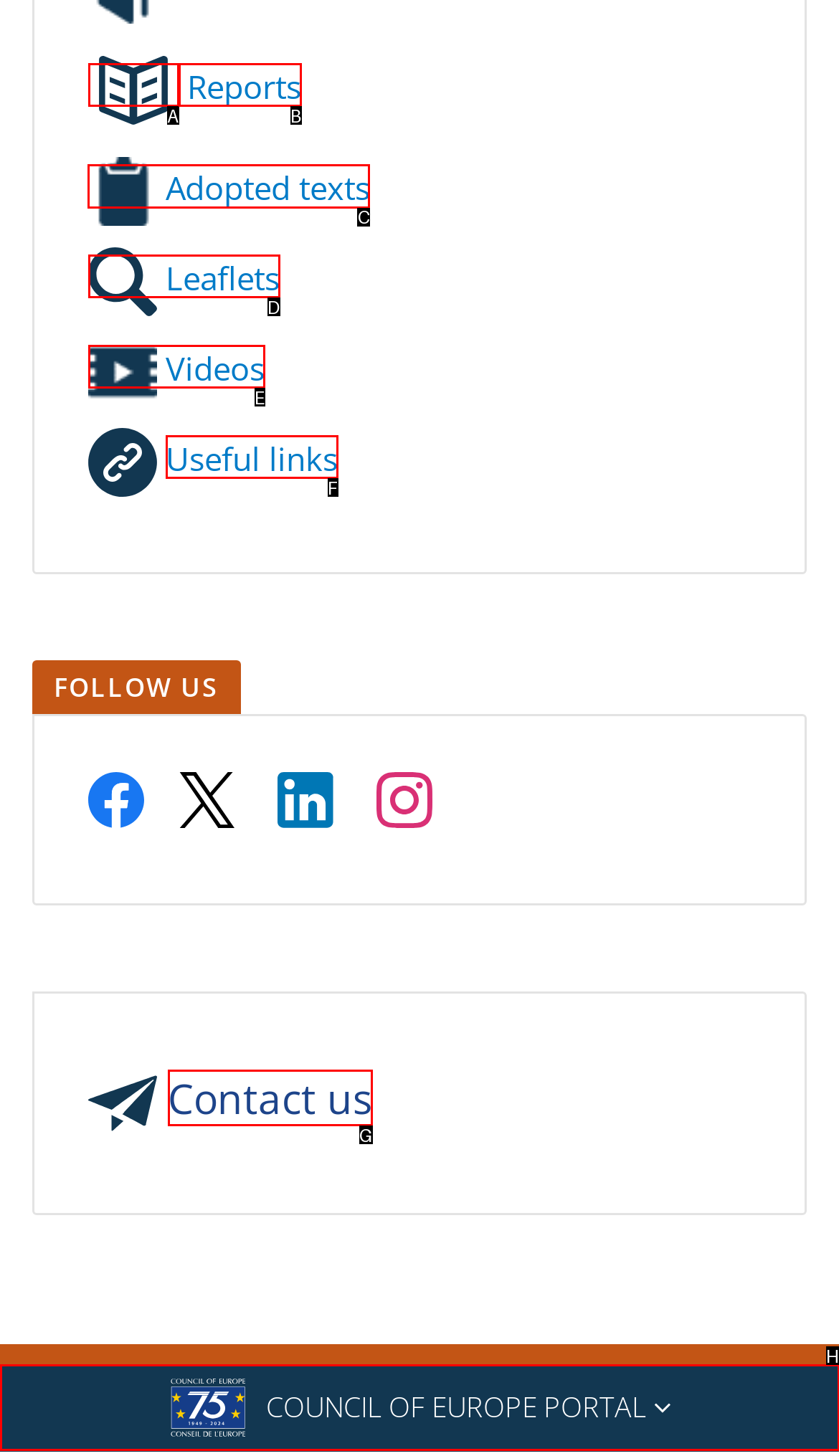Select the correct UI element to click for this task: Visit Adopted texts.
Answer using the letter from the provided options.

C